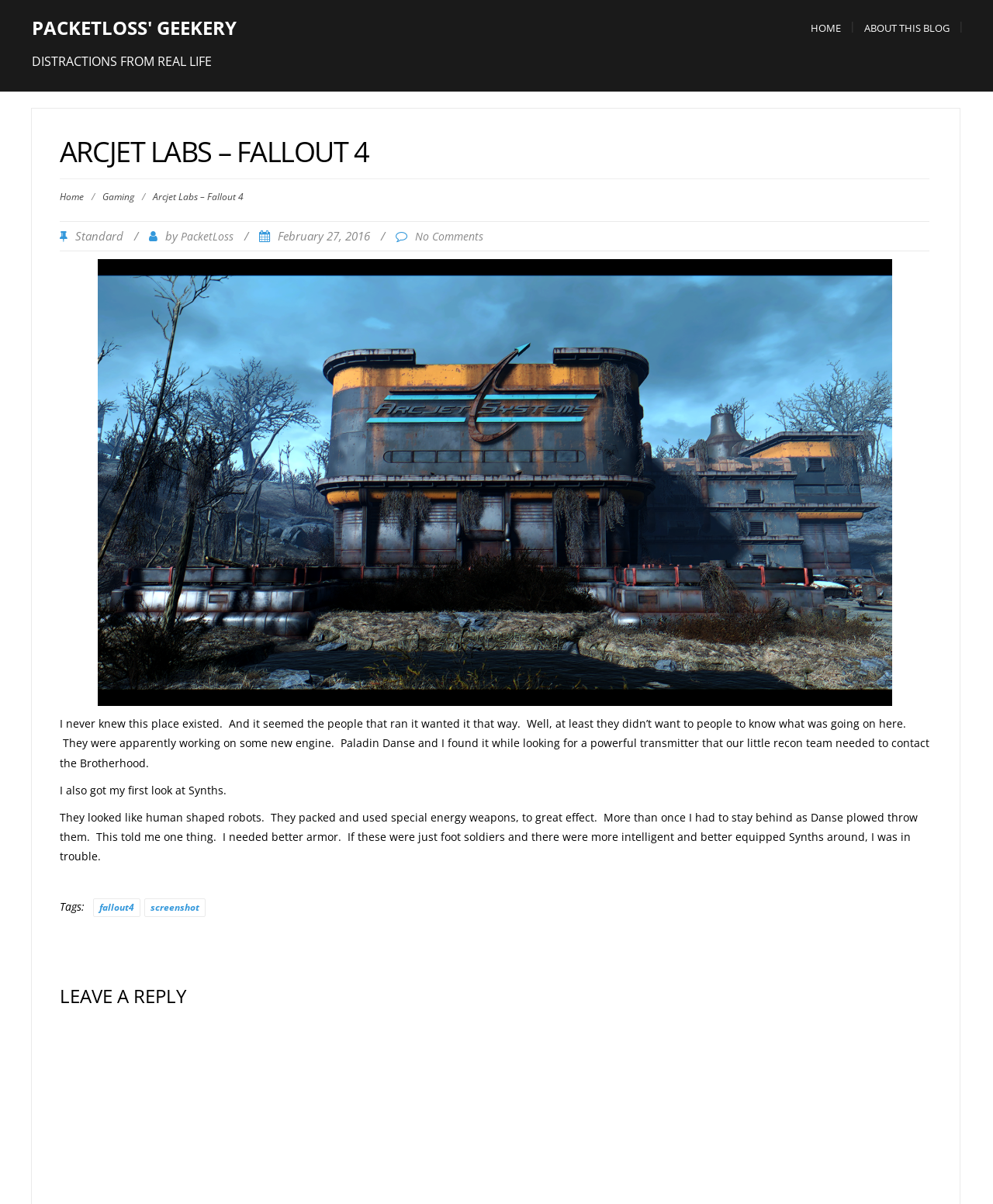What is the purpose of the section at the bottom of the page?
Based on the image, provide your answer in one word or phrase.

Leave a reply